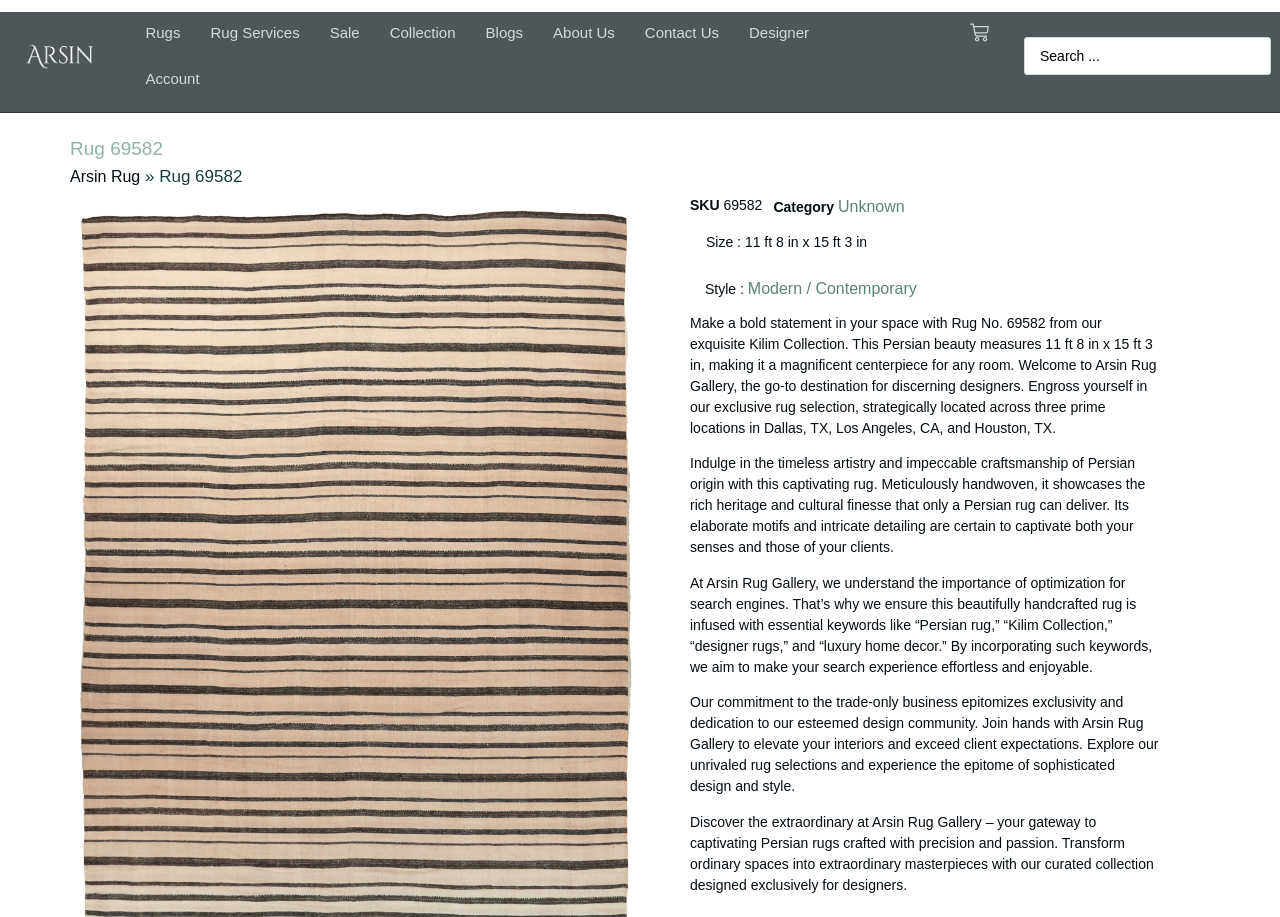What is the style of the rug?
Examine the image and give a concise answer in one word or a short phrase.

Modern / Contemporary